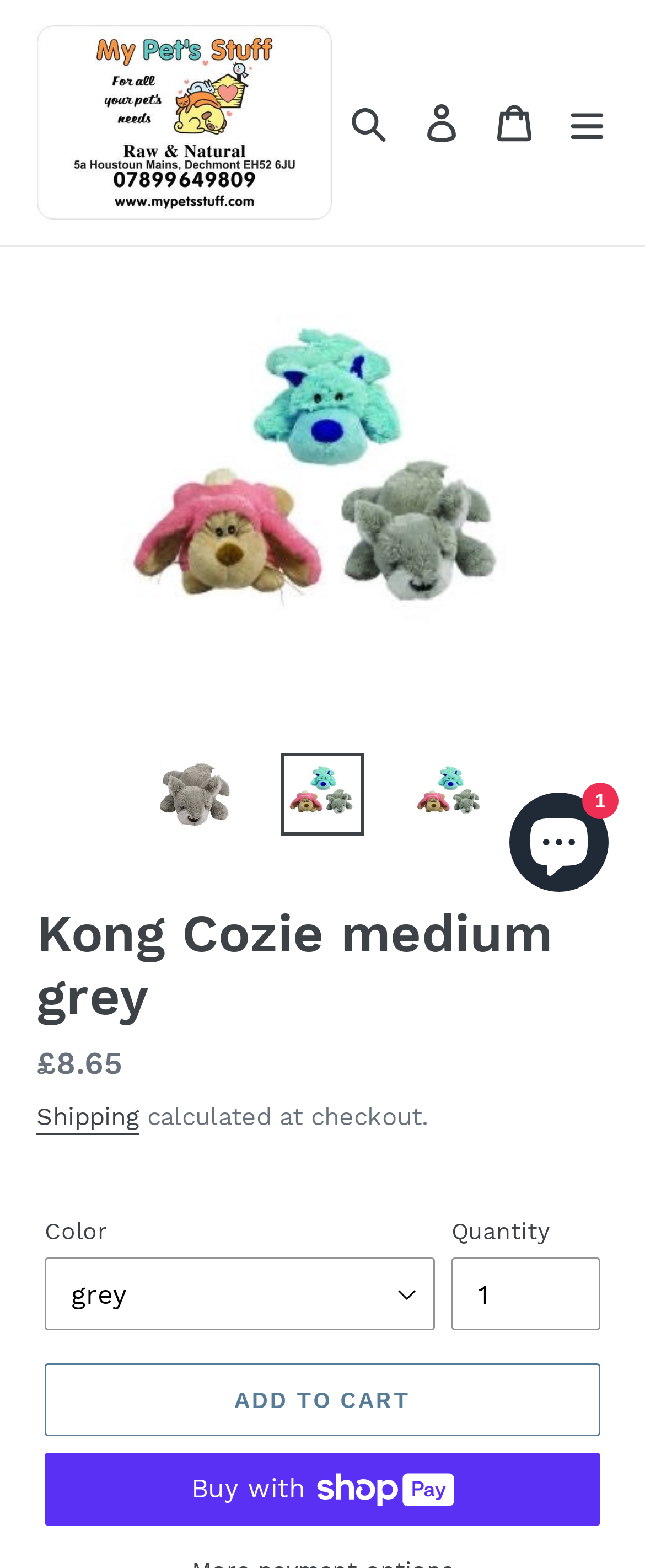Find the bounding box coordinates of the area that needs to be clicked in order to achieve the following instruction: "Search for something". The coordinates should be specified as four float numbers between 0 and 1, i.e., [left, top, right, bottom].

None